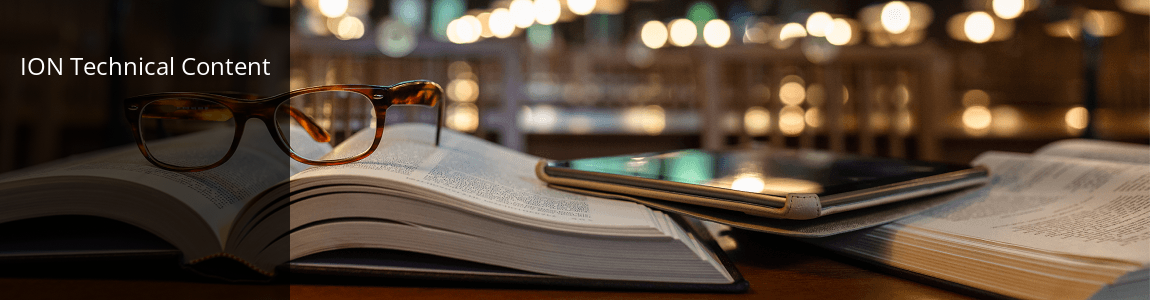Please provide a brief answer to the question using only one word or phrase: 
What is placed next to the book?

a closed tablet device